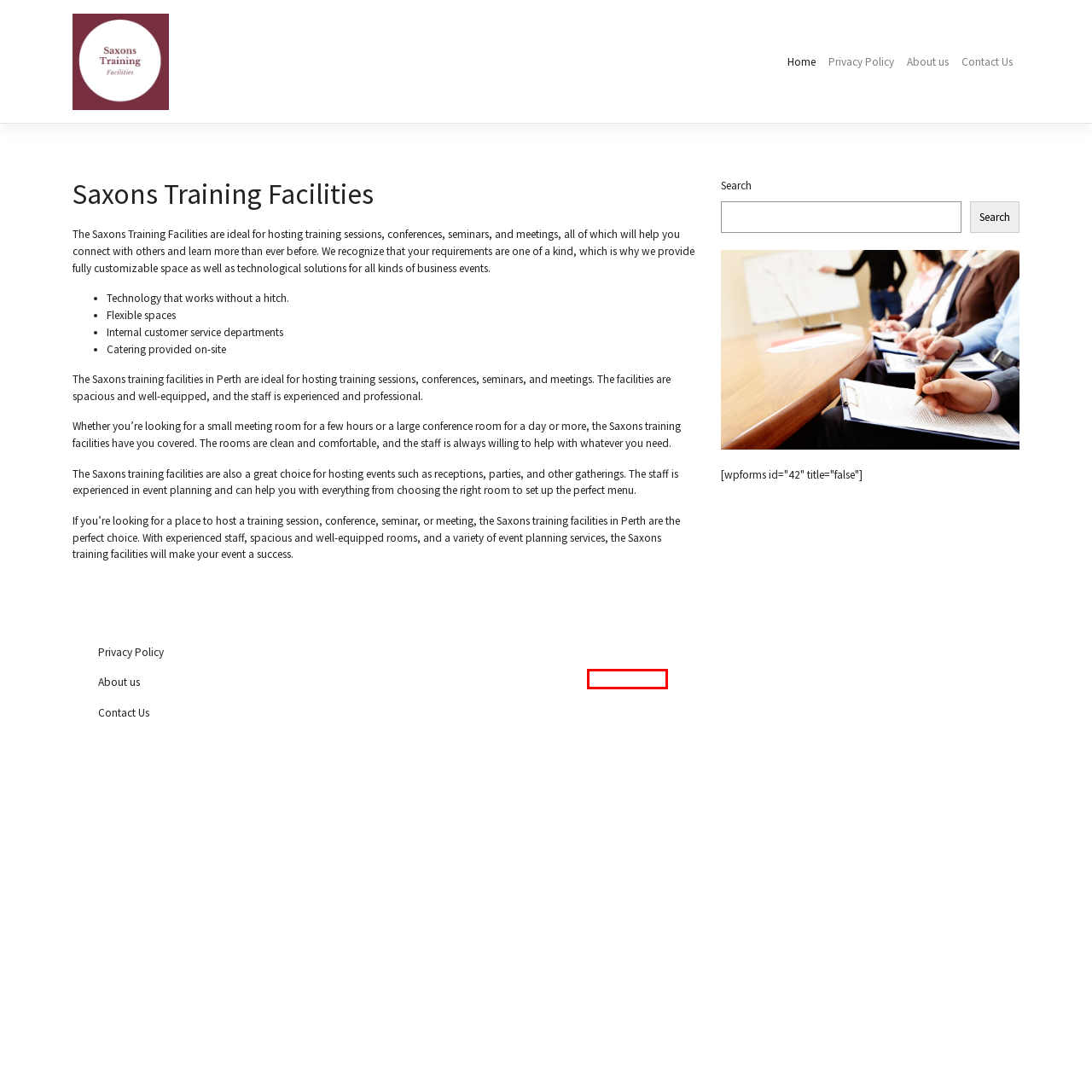Provided is a screenshot of a webpage with a red bounding box around an element. Select the most accurate webpage description for the page that appears after clicking the highlighted element. Here are the candidates:
A. Contact Us - Saxons Training Facilities
B. Mould Removal Melbourne - Best Specialist for Mould Inspection
C. Importance of Regular Aircon Cleaning for a Healthy Home - WA Housing Hub
D. Privacy Policy - Saxons Training Facilities
E. Perth Drafting Service – Drafting in Perth
F. Longspan Shelving Australia - Heavy Duty Long Span Racking
G. What is the Cost of Drafting Services in Perth? - Saxons Training Facilities
H. About us - Saxons Training Facilities

F